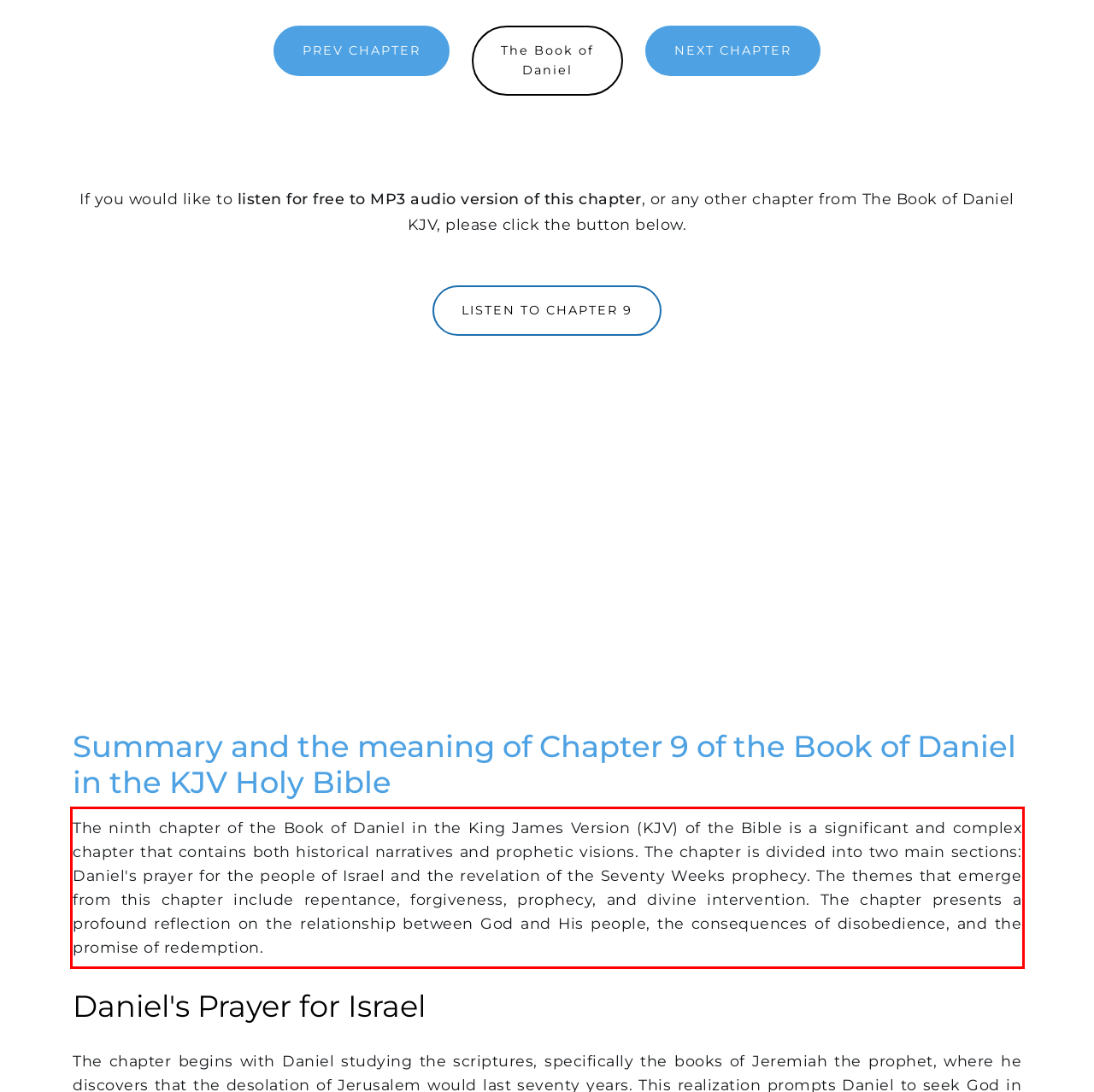You have a webpage screenshot with a red rectangle surrounding a UI element. Extract the text content from within this red bounding box.

The ninth chapter of the Book of Daniel in the King James Version (KJV) of the Bible is a significant and complex chapter that contains both historical narratives and prophetic visions. The chapter is divided into two main sections: Daniel's prayer for the people of Israel and the revelation of the Seventy Weeks prophecy. The themes that emerge from this chapter include repentance, forgiveness, prophecy, and divine intervention. The chapter presents a profound reflection on the relationship between God and His people, the consequences of disobedience, and the promise of redemption.